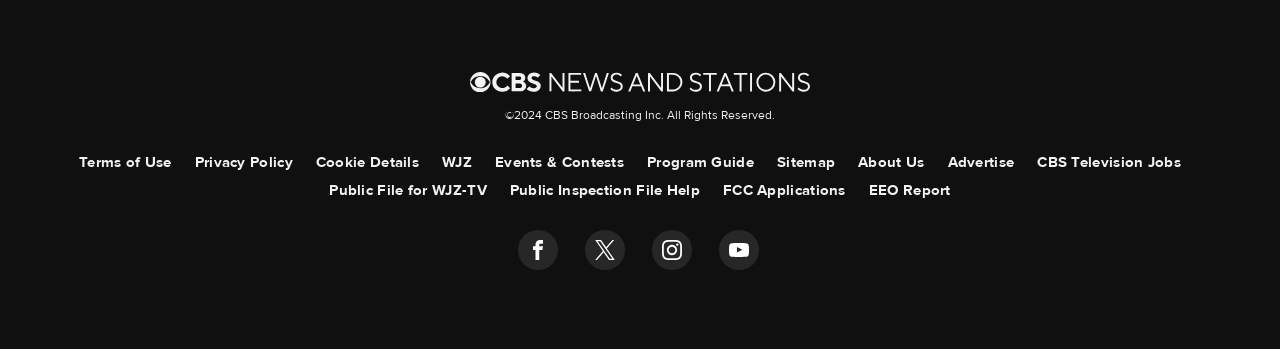Please provide the bounding box coordinates for the element that needs to be clicked to perform the instruction: "Follow us on facebook". The coordinates must consist of four float numbers between 0 and 1, formatted as [left, top, right, bottom].

[0.404, 0.659, 0.436, 0.774]